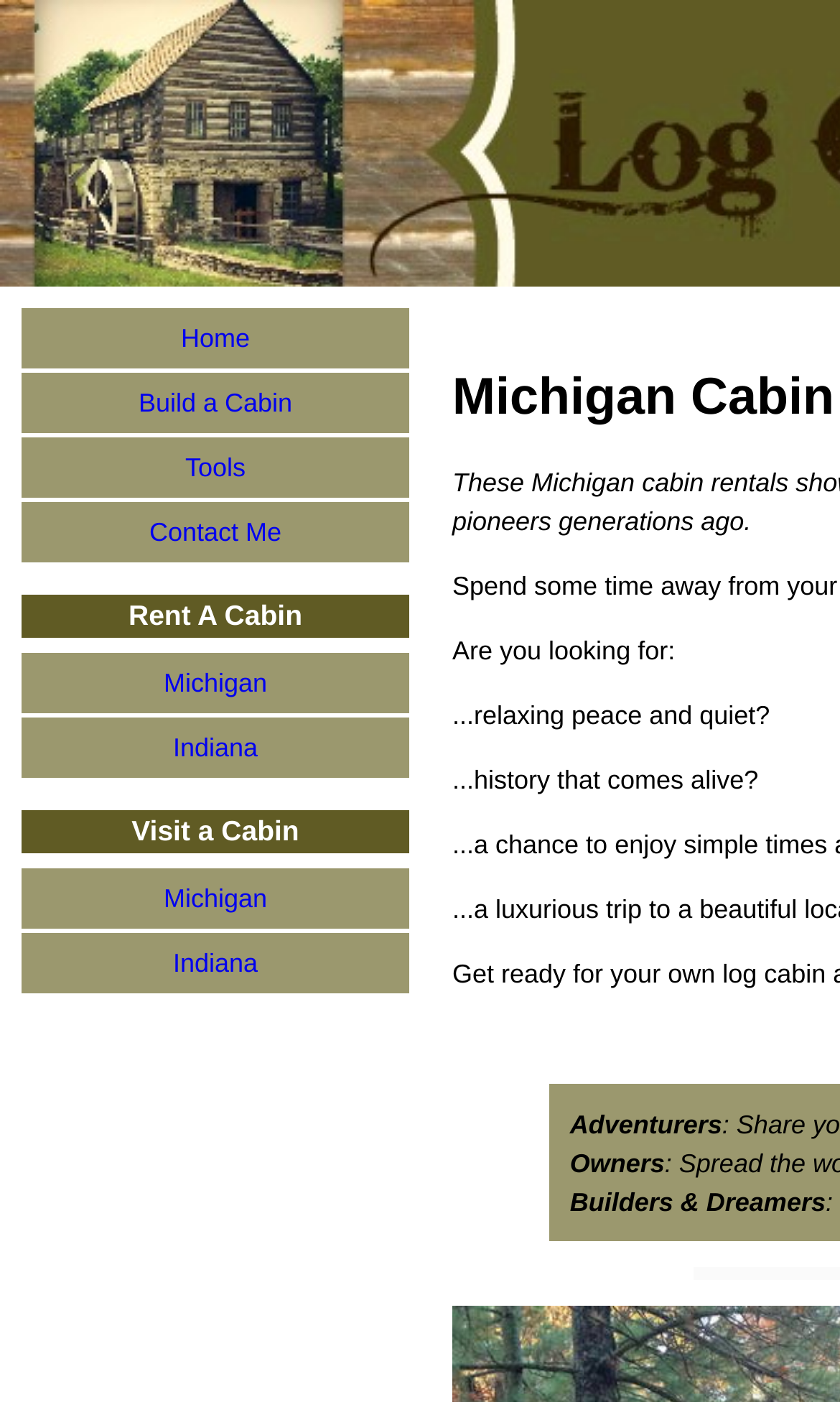Determine the bounding box coordinates for the clickable element to execute this instruction: "go to dreams about hotels interpretation". Provide the coordinates as four float numbers between 0 and 1, i.e., [left, top, right, bottom].

None